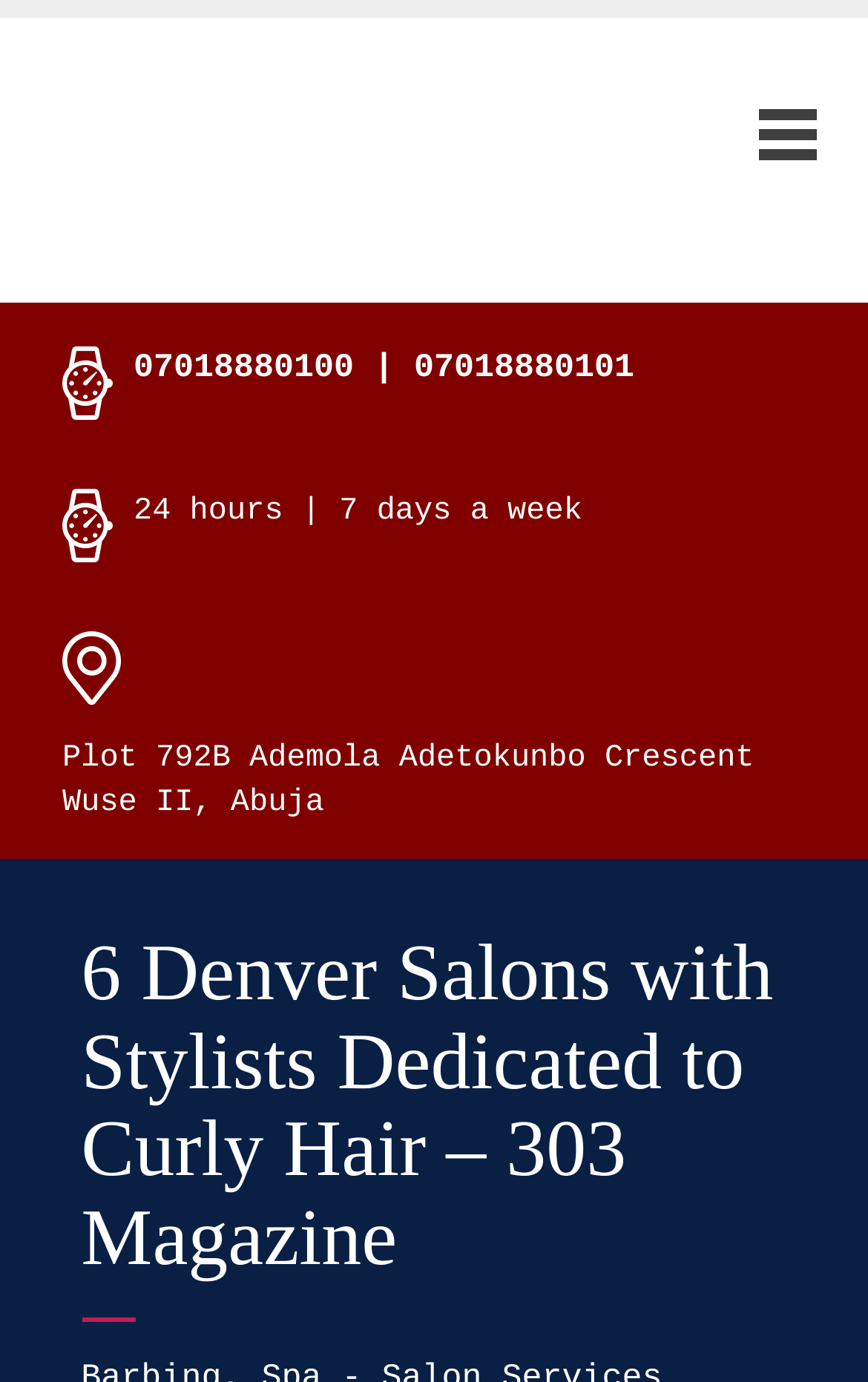Illustrate the webpage thoroughly, mentioning all important details.

The webpage appears to be a salon and spa services page, specifically for Luxor Salon & Spa in Abuja. At the top, there is a link "Barbing, Spa – Salon Services Abuja" accompanied by an image with the same description, taking up a significant portion of the top section. To the right of this link, there is a small button with no text.

Below the link and image, there are three lines of text. The first line displays two phone numbers: 07018880100 and 07018880101. The second line indicates that the salon is open "24 hours | 7 days a week". The third line provides the address: "Plot 792B Ademola Adetokunbo Crescent, Wuse II, Abuja".

At the very bottom of the page, there is a large heading that reads "6 Denver Salons with Stylists Dedicated to Curly Hair – 303 Magazine", which seems out of place given the content of the rest of the page.